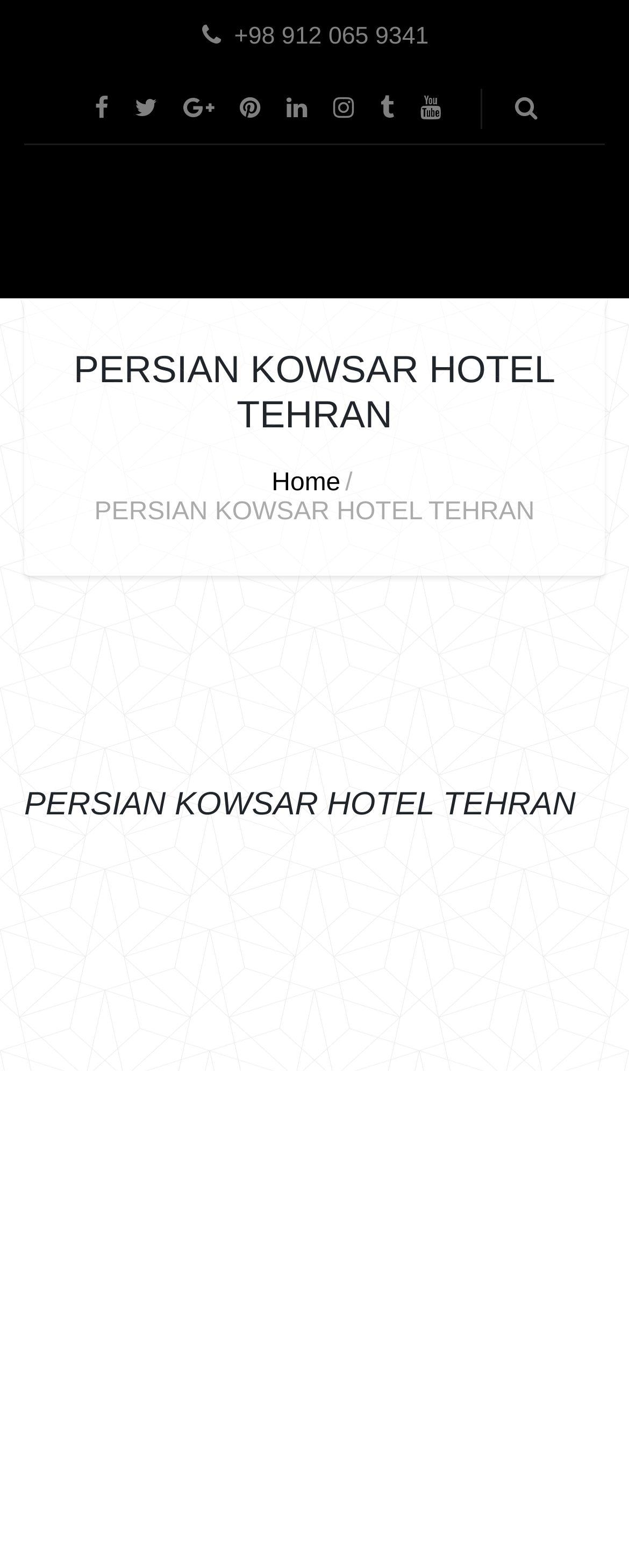Locate the UI element that matches the description Home in the webpage screenshot. Return the bounding box coordinates in the format (top-left x, top-left y, bottom-right x, bottom-right y), with values ranging from 0 to 1.

[0.432, 0.3, 0.541, 0.317]